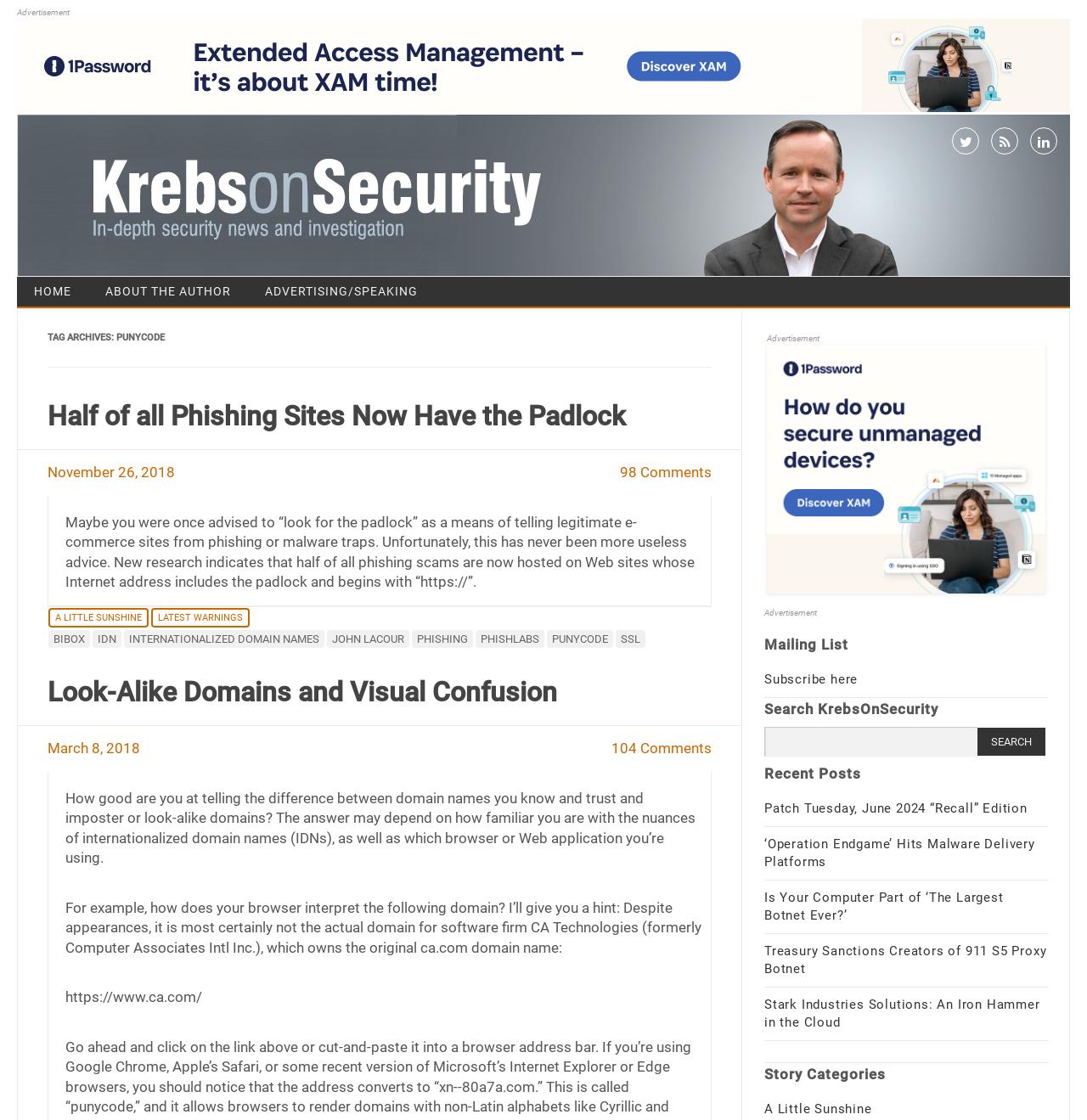Please provide the bounding box coordinates for the element that needs to be clicked to perform the following instruction: "Click on the HOME link". The coordinates should be given as four float numbers between 0 and 1, i.e., [left, top, right, bottom].

None